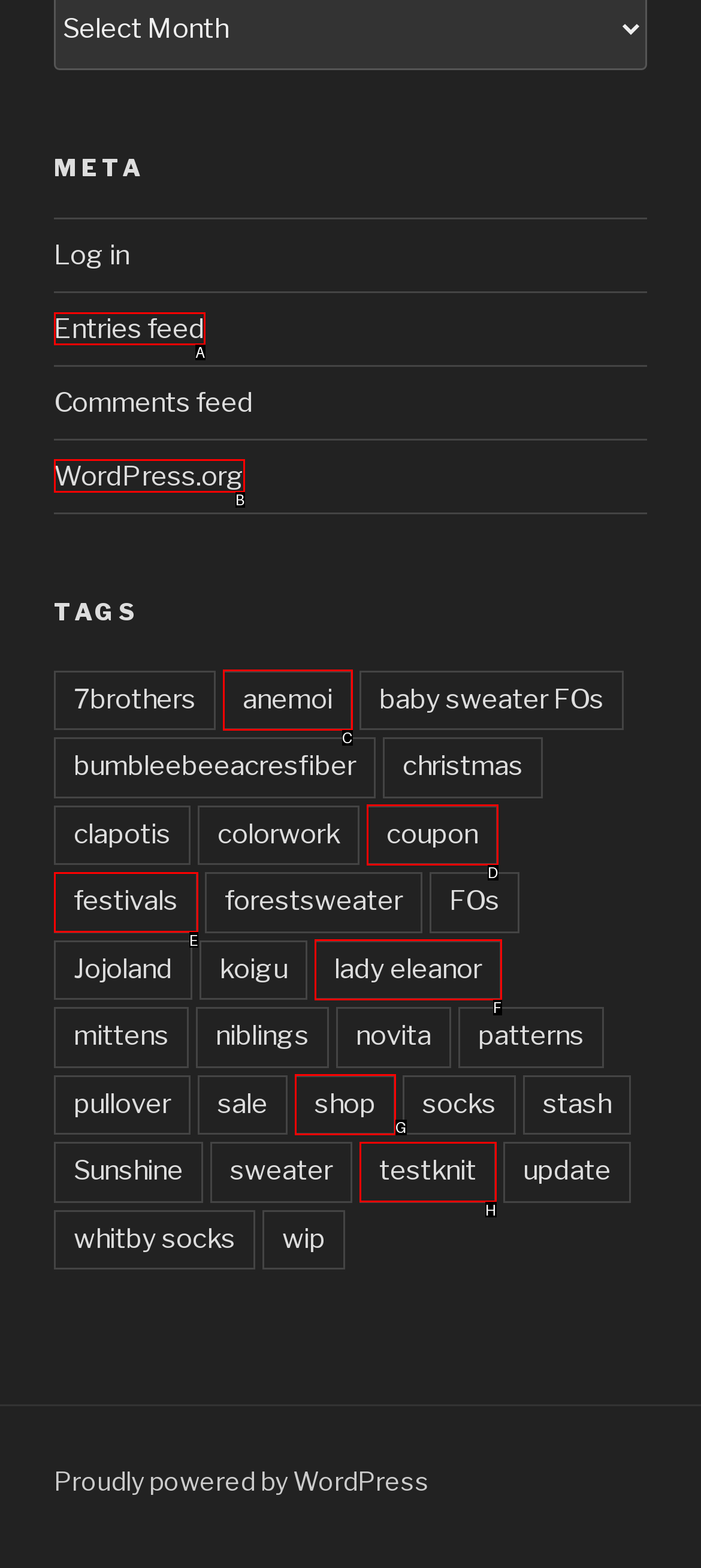To perform the task "Visit WordPress.org", which UI element's letter should you select? Provide the letter directly.

B